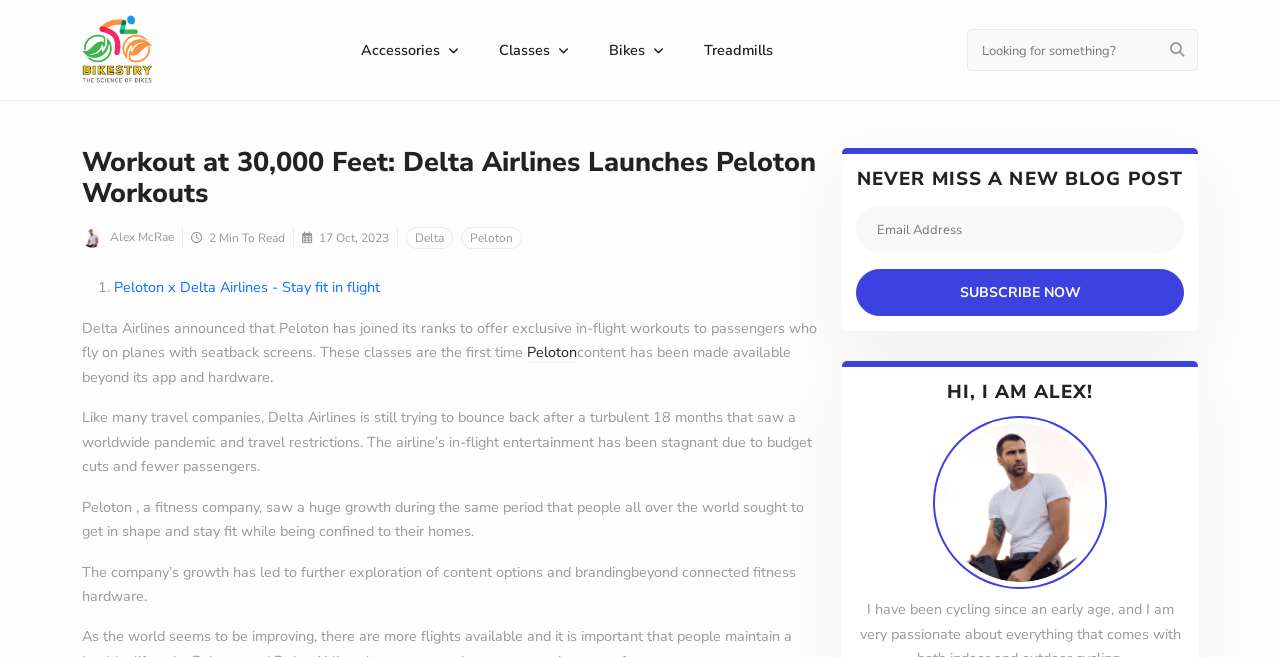Summarize the contents and layout of the webpage in detail.

The webpage is about Delta Airlines' partnership with Peloton to offer in-flight workouts to passengers. At the top, there is a header with a title "Workout at 30,000 Feet: Delta Airlines Launches Peloton Workouts". Below the header, there are several navigation buttons, including "Accessories", "Classes", "Bikes", and a link to "Treadmills". 

On the right side of the navigation buttons, there is a search box with a placeholder text "Looking for something?". Below the search box, there is a heading with the same title as the header, followed by an author image and information, including the author's name, "Alex McRae", and the date of the post, "17 Oct, 2023". 

The main content of the webpage is a news article about Delta Airlines' partnership with Peloton. The article is divided into several paragraphs, with links to "Peloton" and "Delta" mentioned in the text. The article discusses how Peloton has joined Delta Airlines to offer exclusive in-flight workouts to passengers, and how this partnership is a new direction for both companies.

On the right side of the webpage, there is a section with a heading "NEVER MISS A NEW BLOG POST", followed by a search box to enter an email address and a "SUBSCRIBE NOW" button. Below this section, there is another heading "HI, I AM ALEX!" with an author image.